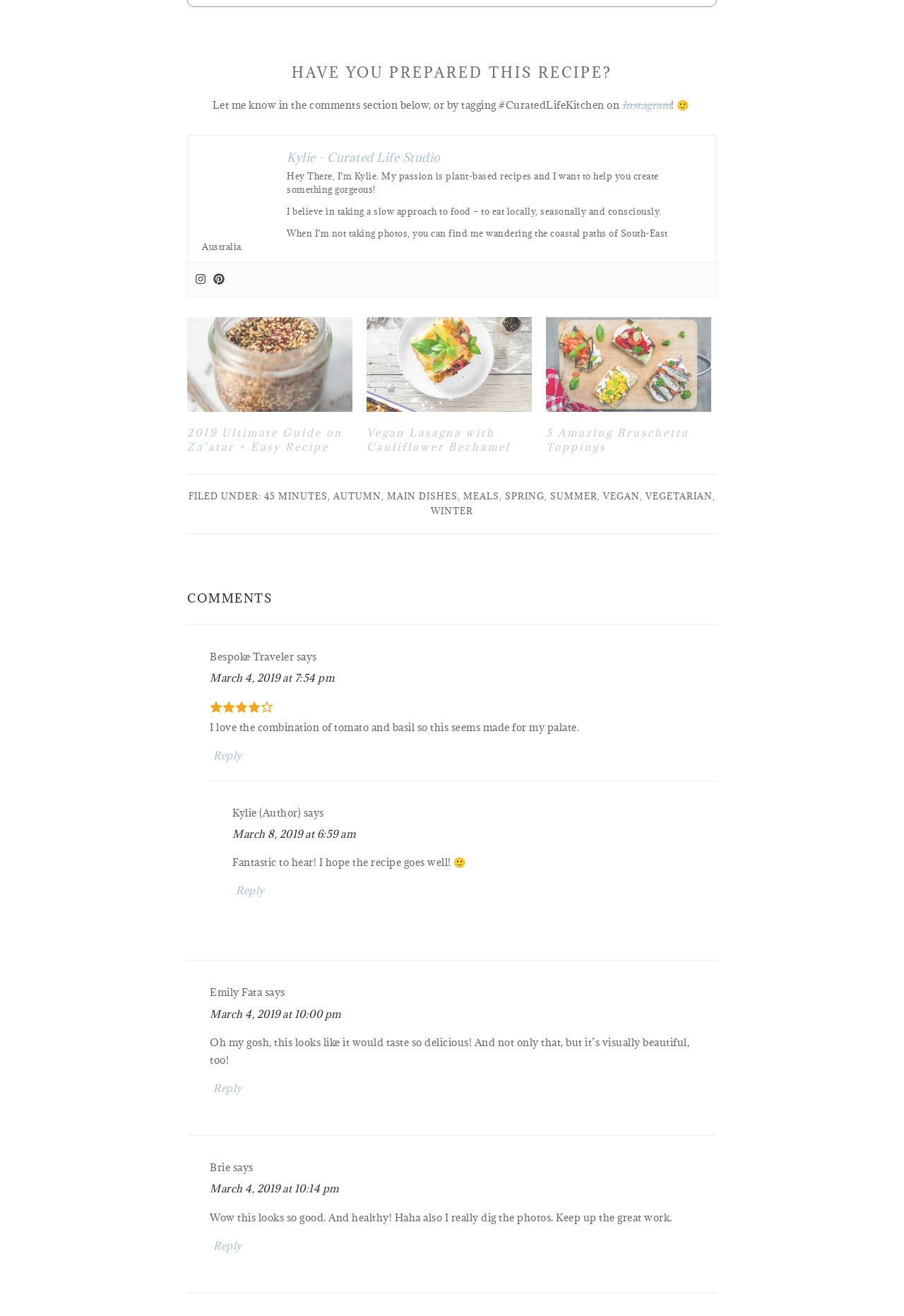What is the season mentioned in the footer section?
Can you provide a detailed and comprehensive answer to the question?

The season mentioned in the footer section is 'Autumn', which is one of the categories under 'FILED UNDER'.